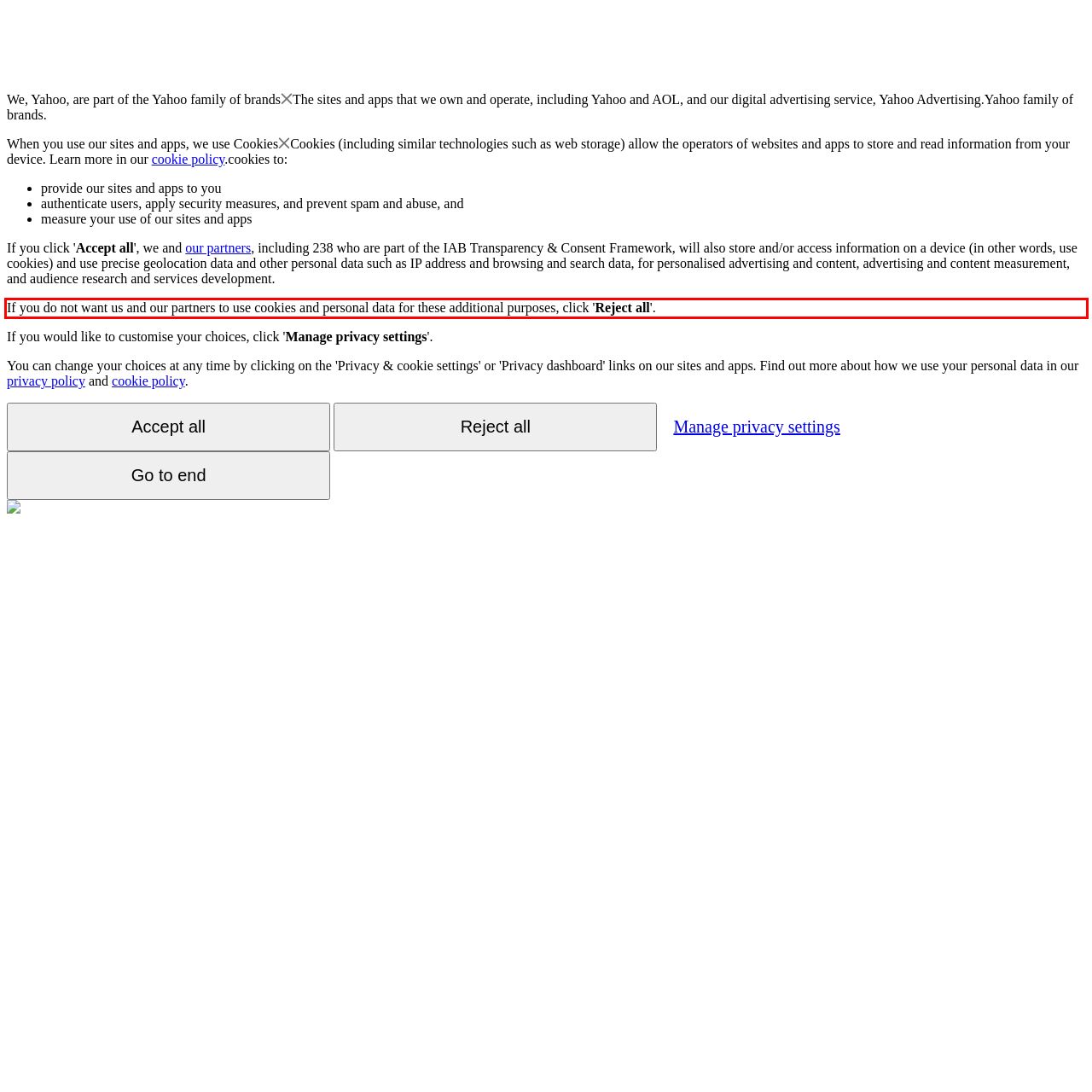Using the provided screenshot of a webpage, recognize and generate the text found within the red rectangle bounding box.

If you do not want us and our partners to use cookies and personal data for these additional purposes, click 'Reject all'.